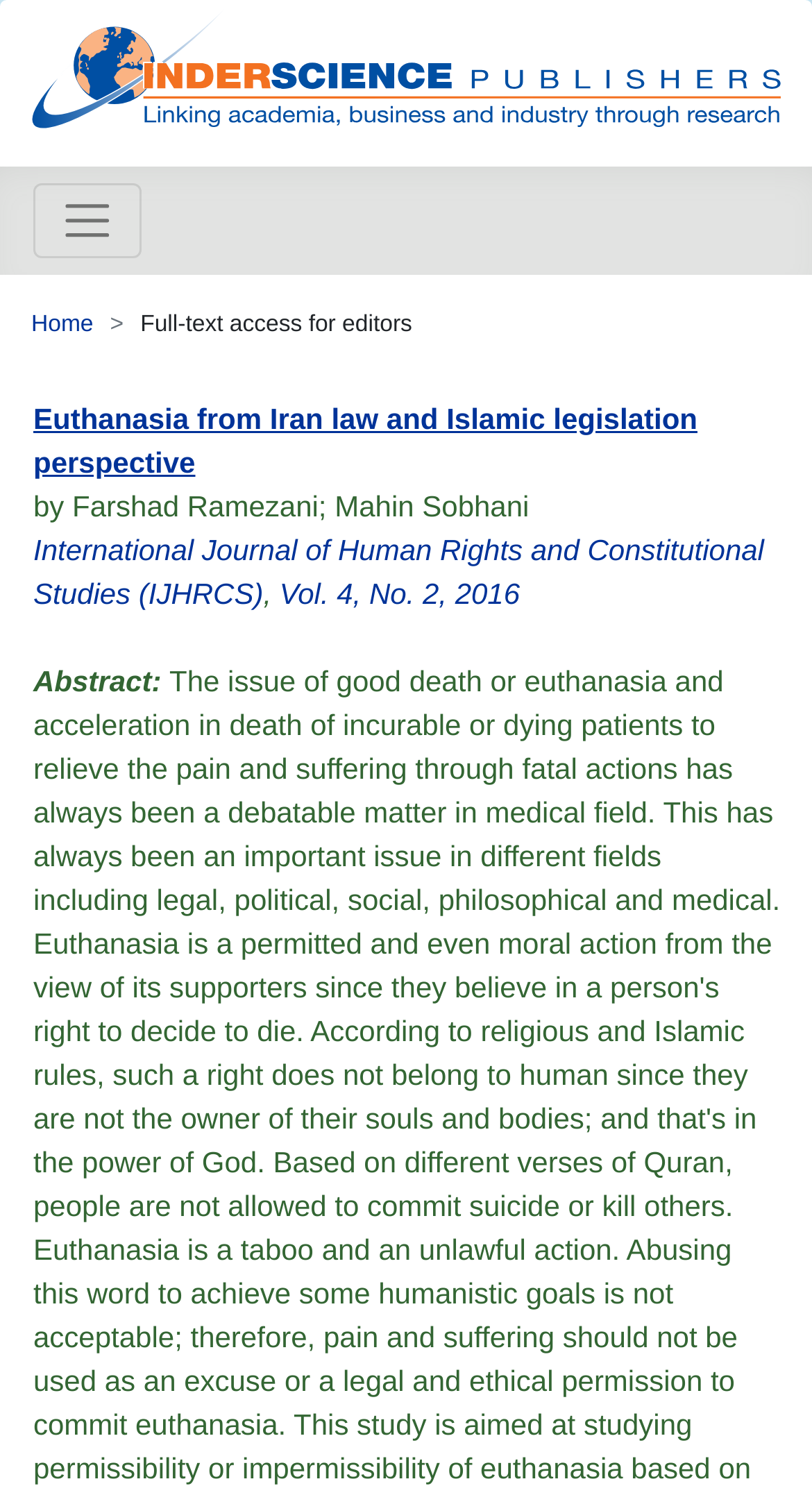Using the image as a reference, answer the following question in as much detail as possible:
What is the title of the article?

The title of the article is 'Euthanasia from Iran law and Islamic legislation perspective', which is a link located in the middle of the webpage. It is a clickable link that likely leads to the full text of the article.